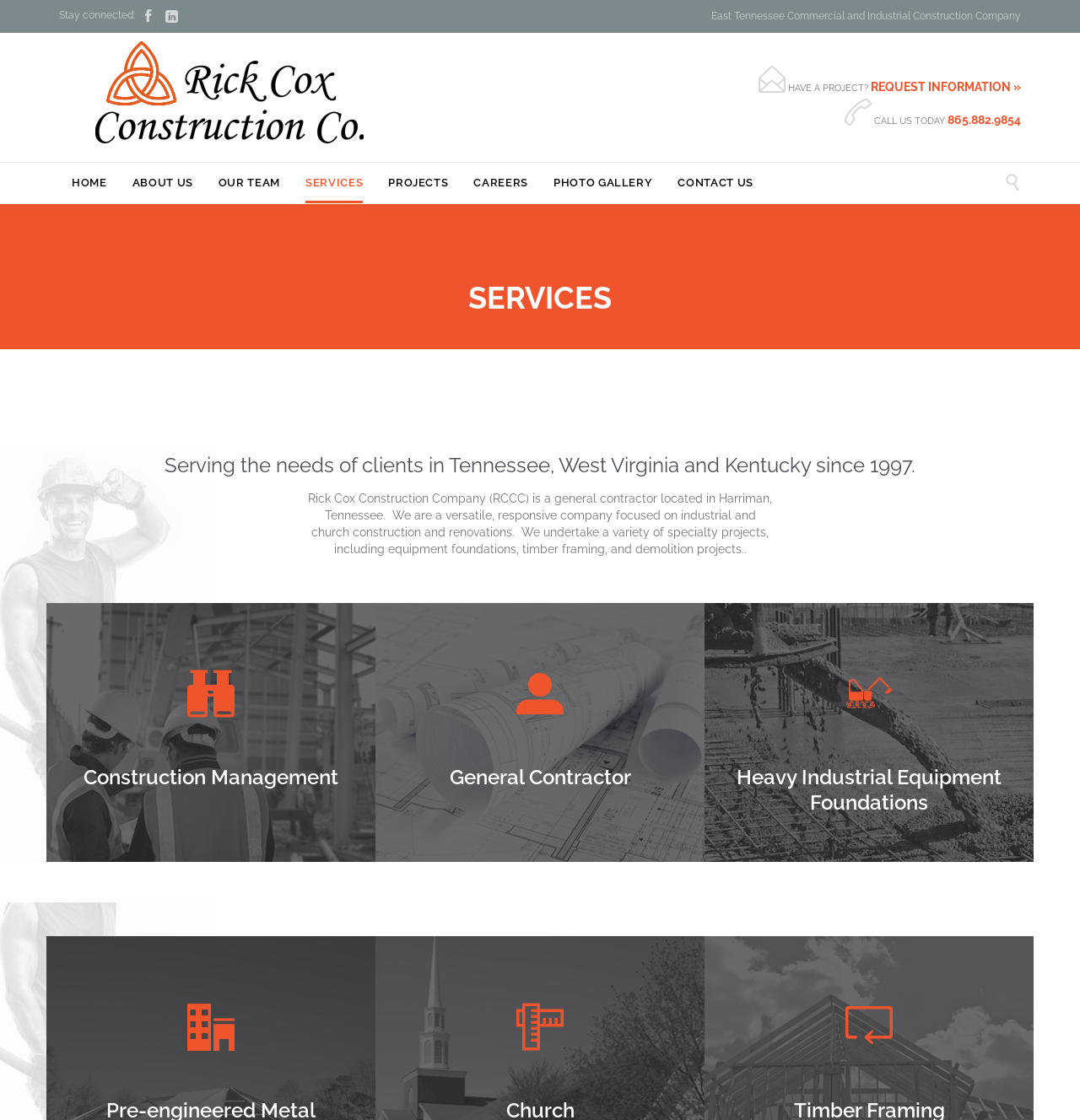Indicate the bounding box coordinates of the element that needs to be clicked to satisfy the following instruction: "Click the 'SERVICES' link". The coordinates should be four float numbers between 0 and 1, i.e., [left, top, right, bottom].

[0.283, 0.147, 0.336, 0.181]